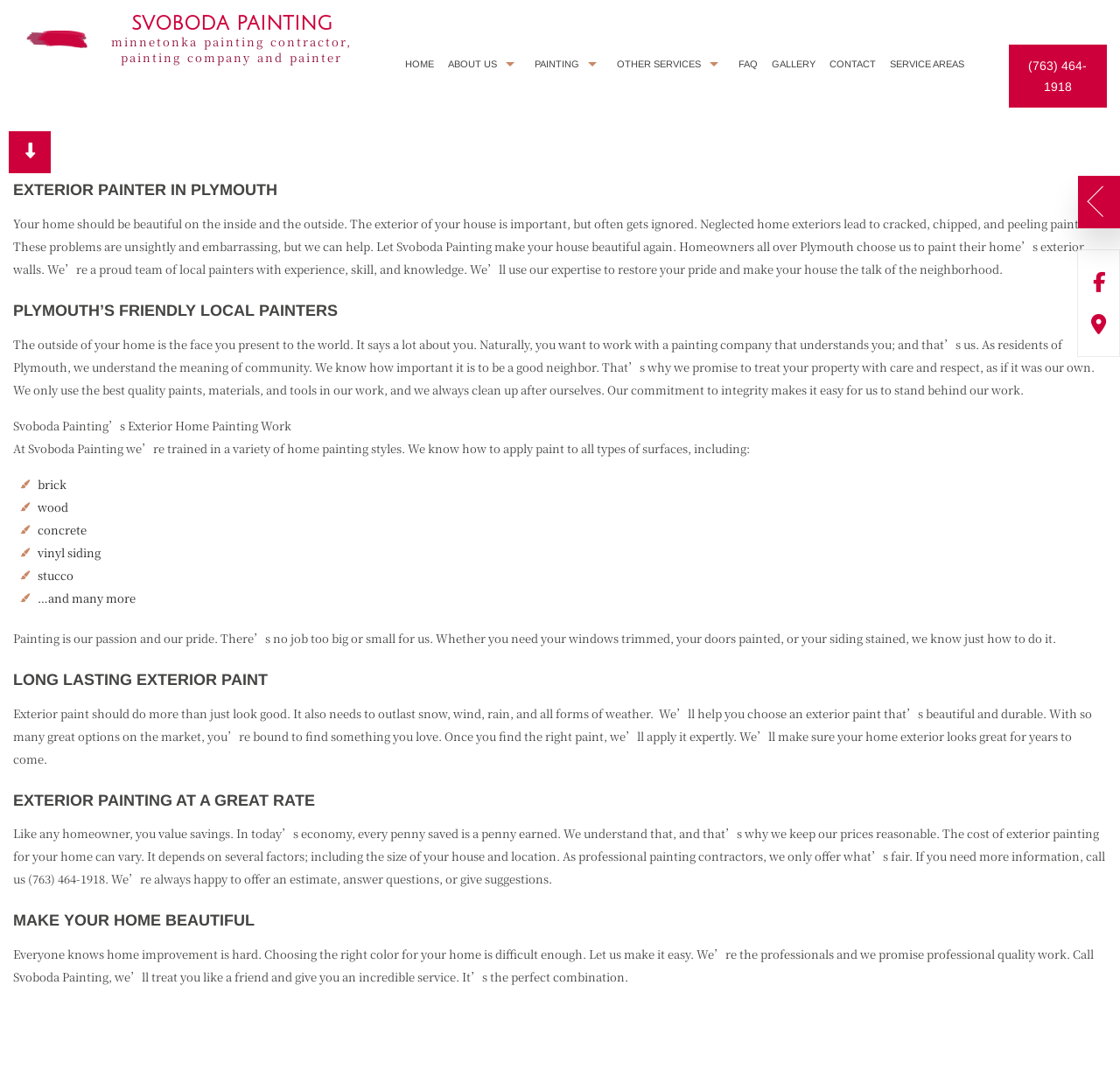Pinpoint the bounding box coordinates of the clickable area needed to execute the instruction: "View the 'EXTERIOR BRICK PAINTING' service". The coordinates should be specified as four float numbers between 0 and 1, i.e., [left, top, right, bottom].

[0.416, 0.129, 0.647, 0.157]